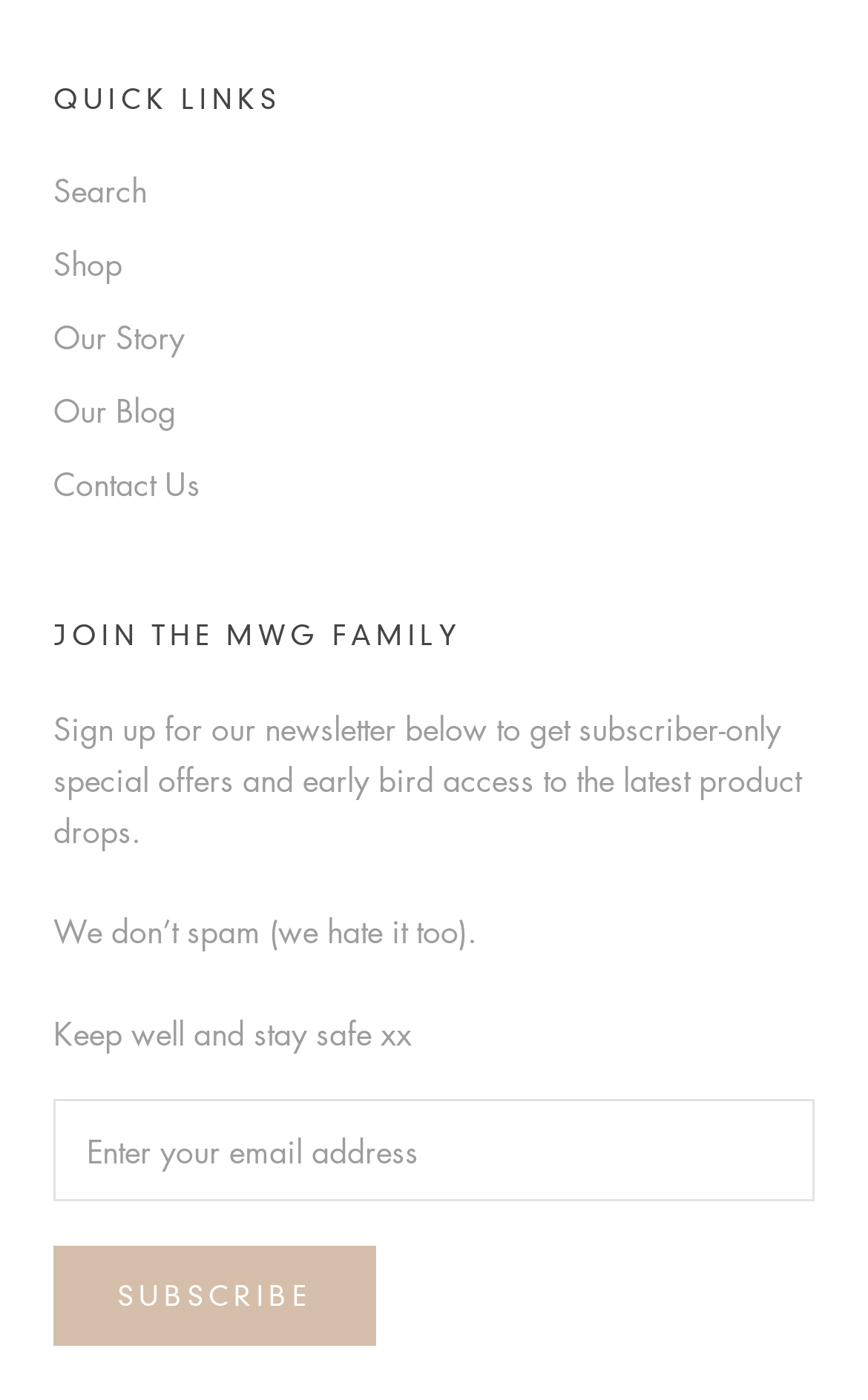Answer the following in one word or a short phrase: 
What is the function of the button below the textbox?

Subscribe